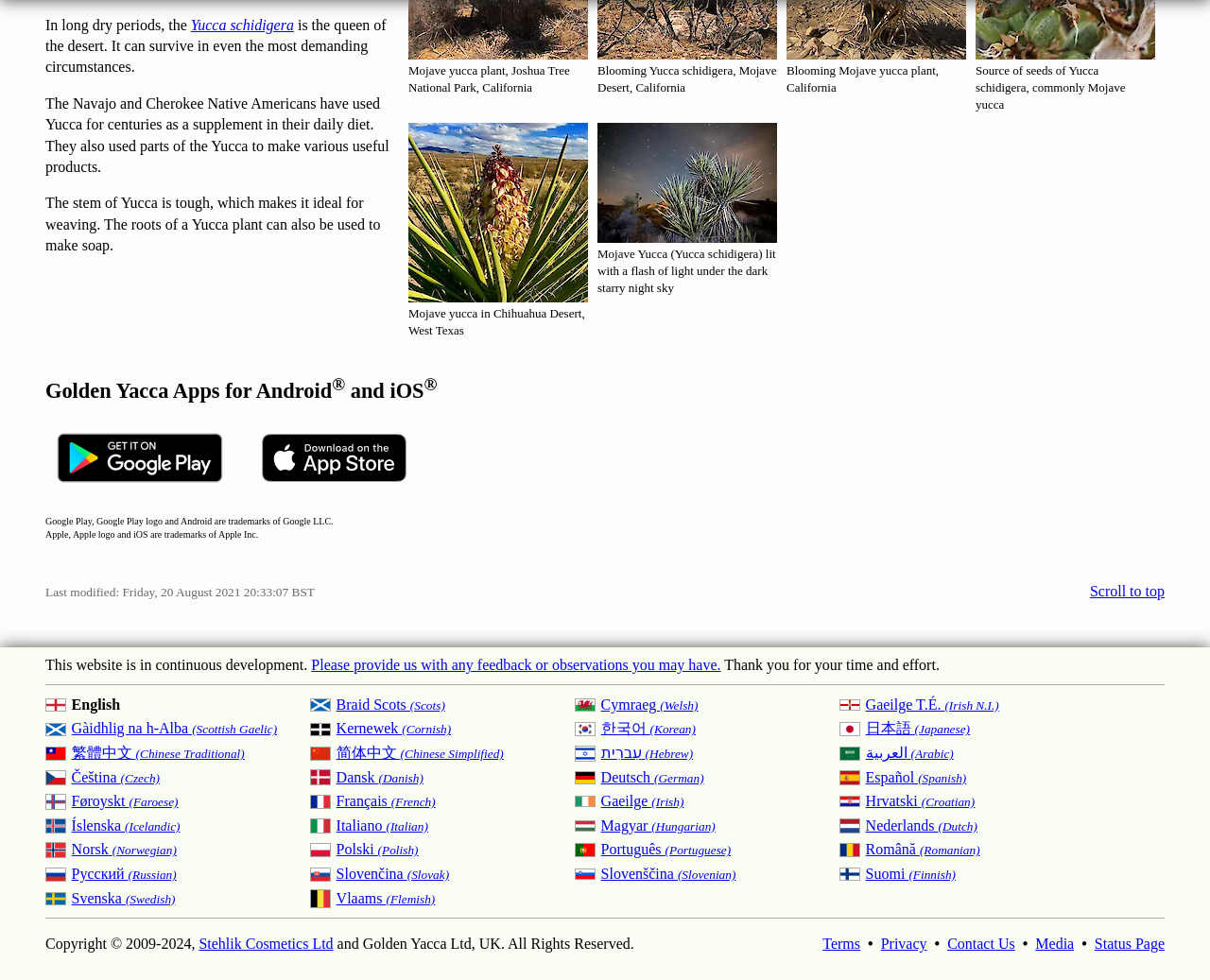Refer to the screenshot and answer the following question in detail:
What is the name of the plant in the first image?

The first image on the webpage is a picture of a Mojave yucca in Chihuahua Desert, West Texas. The image is accompanied by a link with the same description, which suggests that the plant in the image is a Mojave yucca.